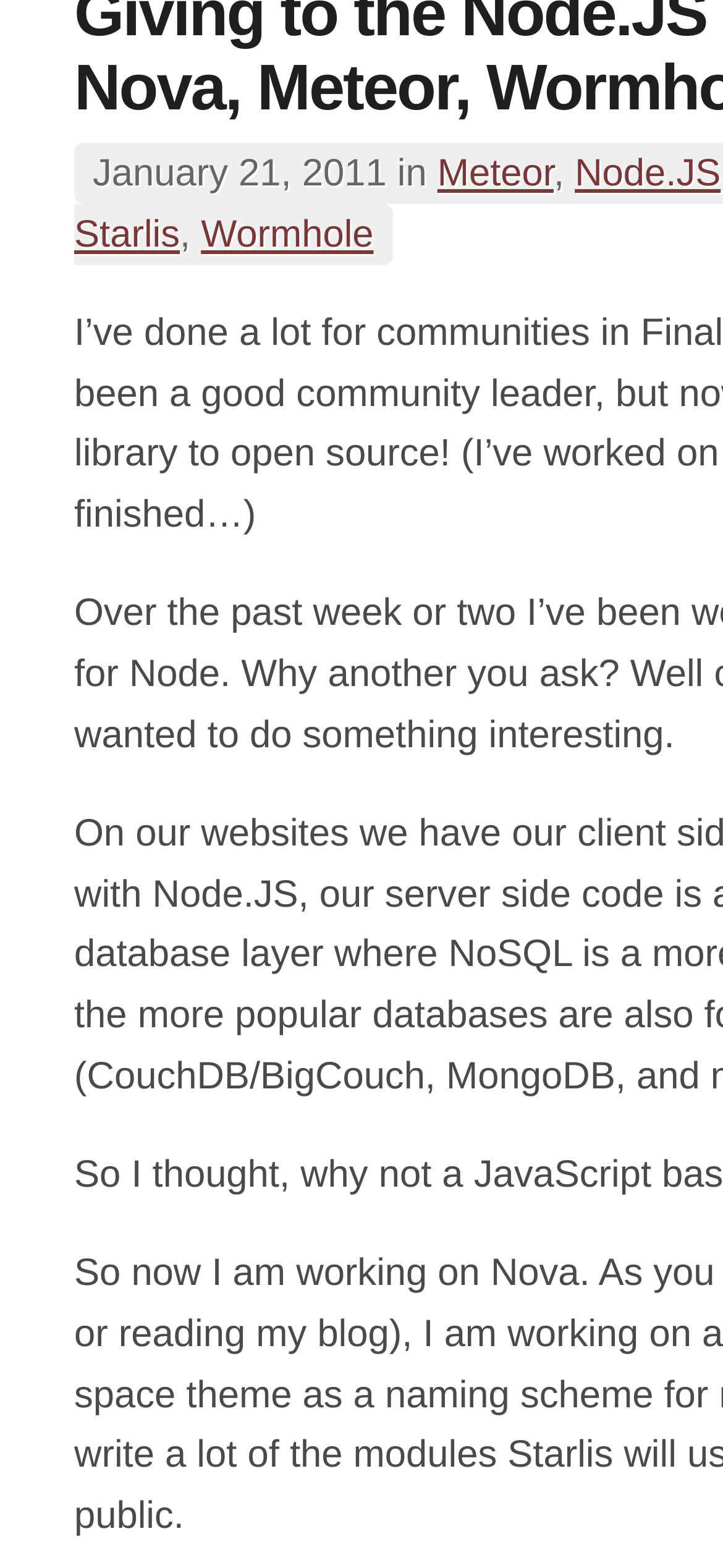Determine the bounding box coordinates for the UI element matching this description: "Wormhole".

[0.278, 0.136, 0.517, 0.163]